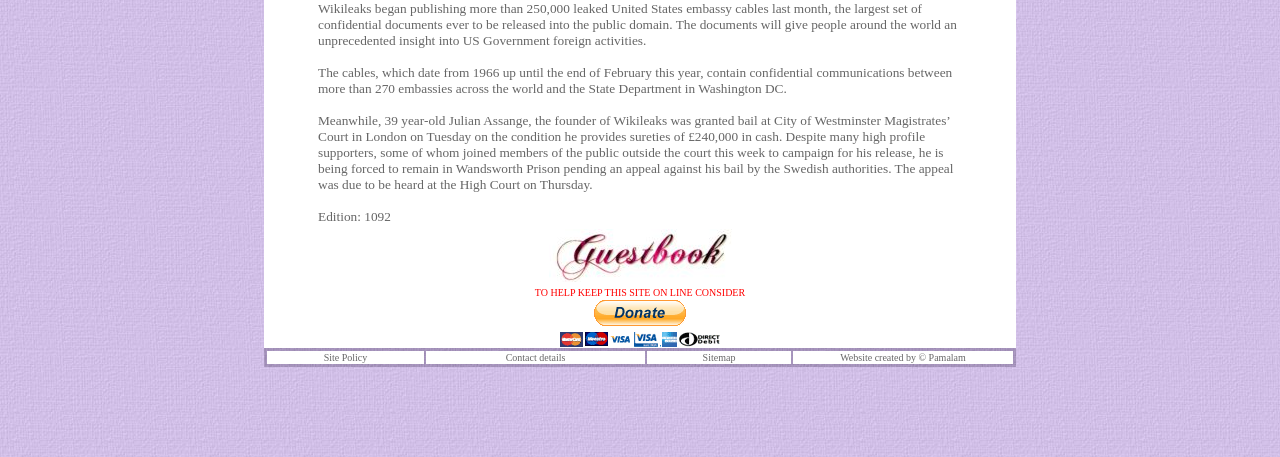Identify the bounding box of the UI component described as: "Pamalam".

[0.725, 0.759, 0.755, 0.796]